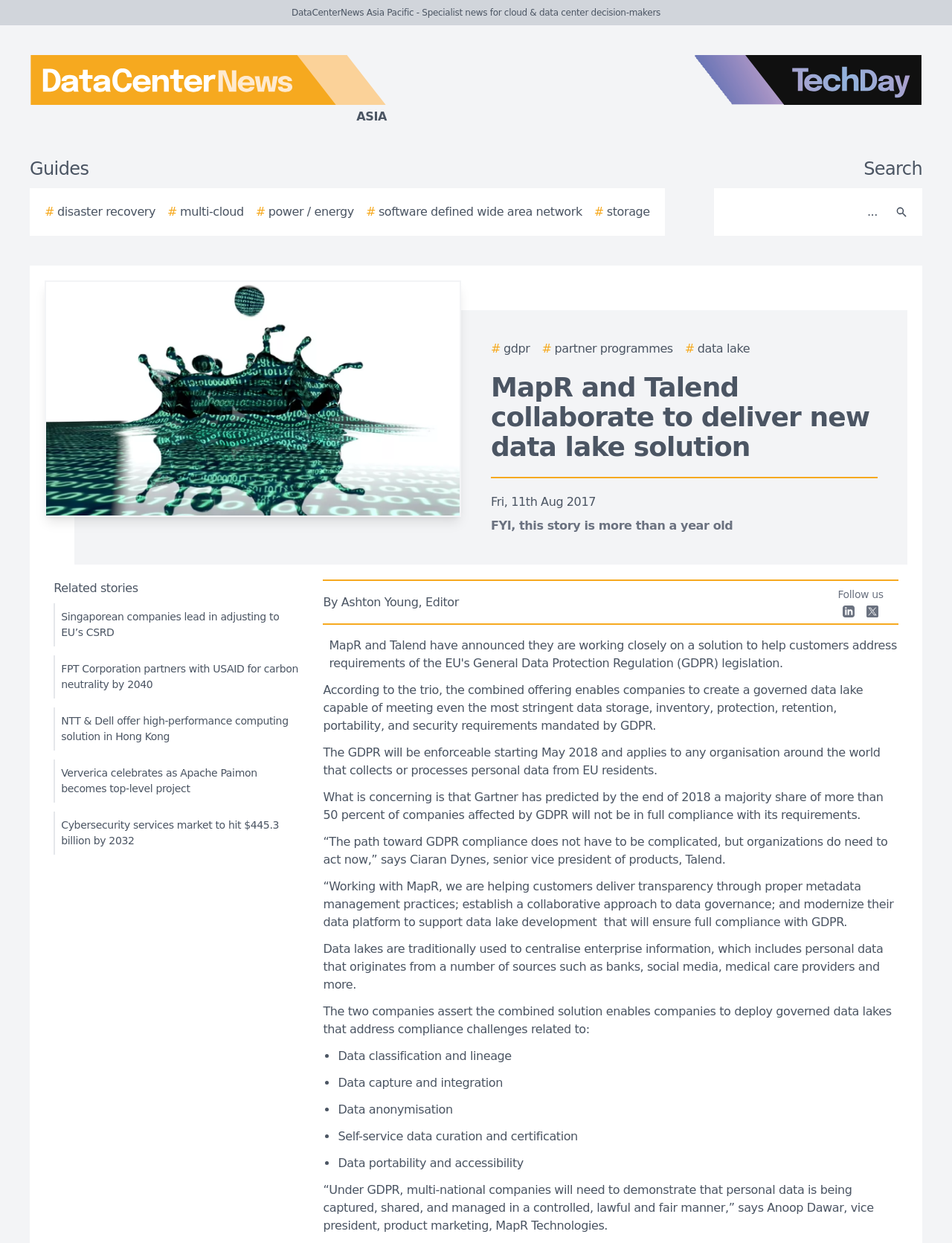Answer the question using only one word or a concise phrase: What is the date of the article?

Fri, 11th Aug 2017